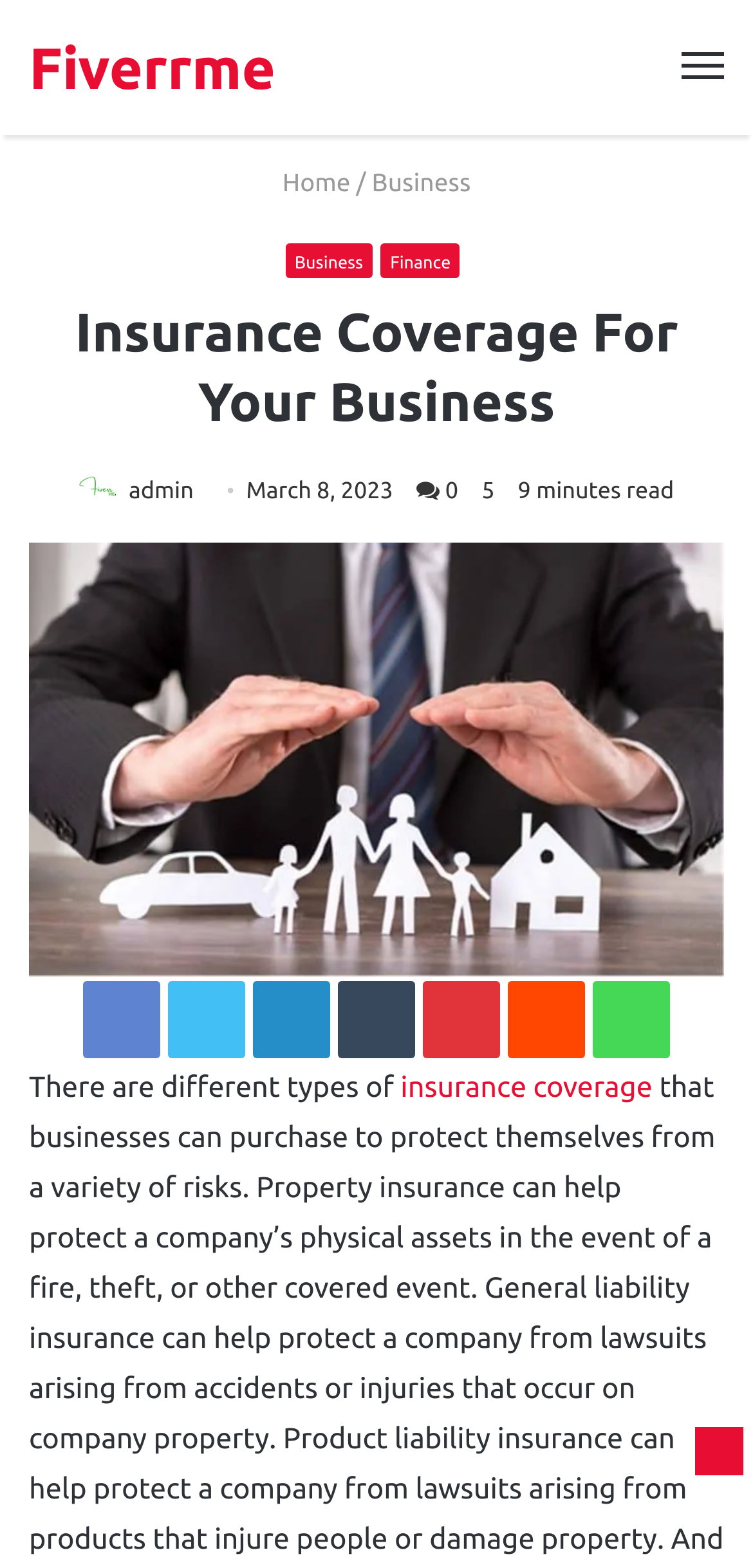Please respond in a single word or phrase: 
How many navigation links are present in the top menu?

4